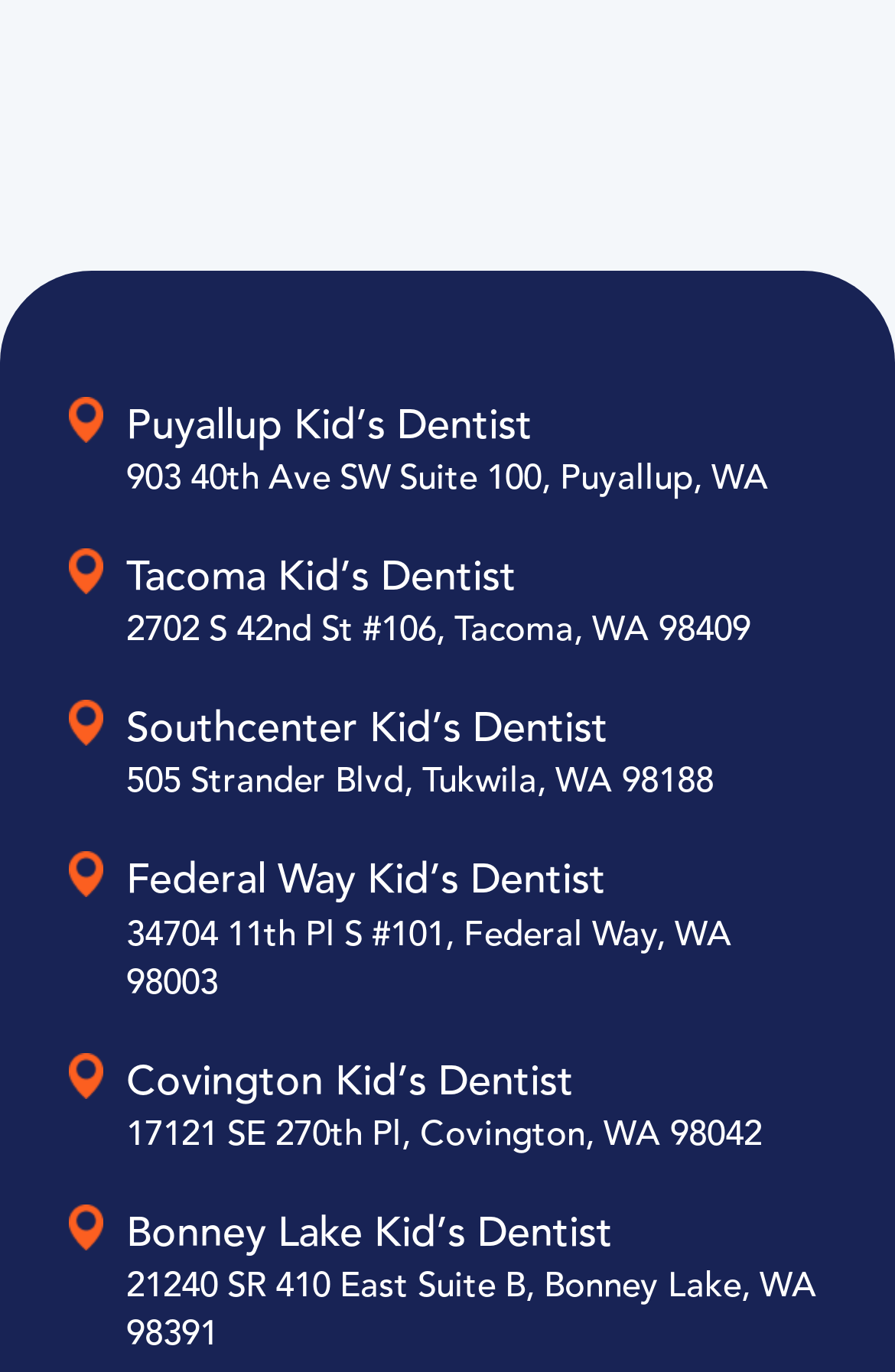Provide the bounding box coordinates of the HTML element this sentence describes: "View".

None